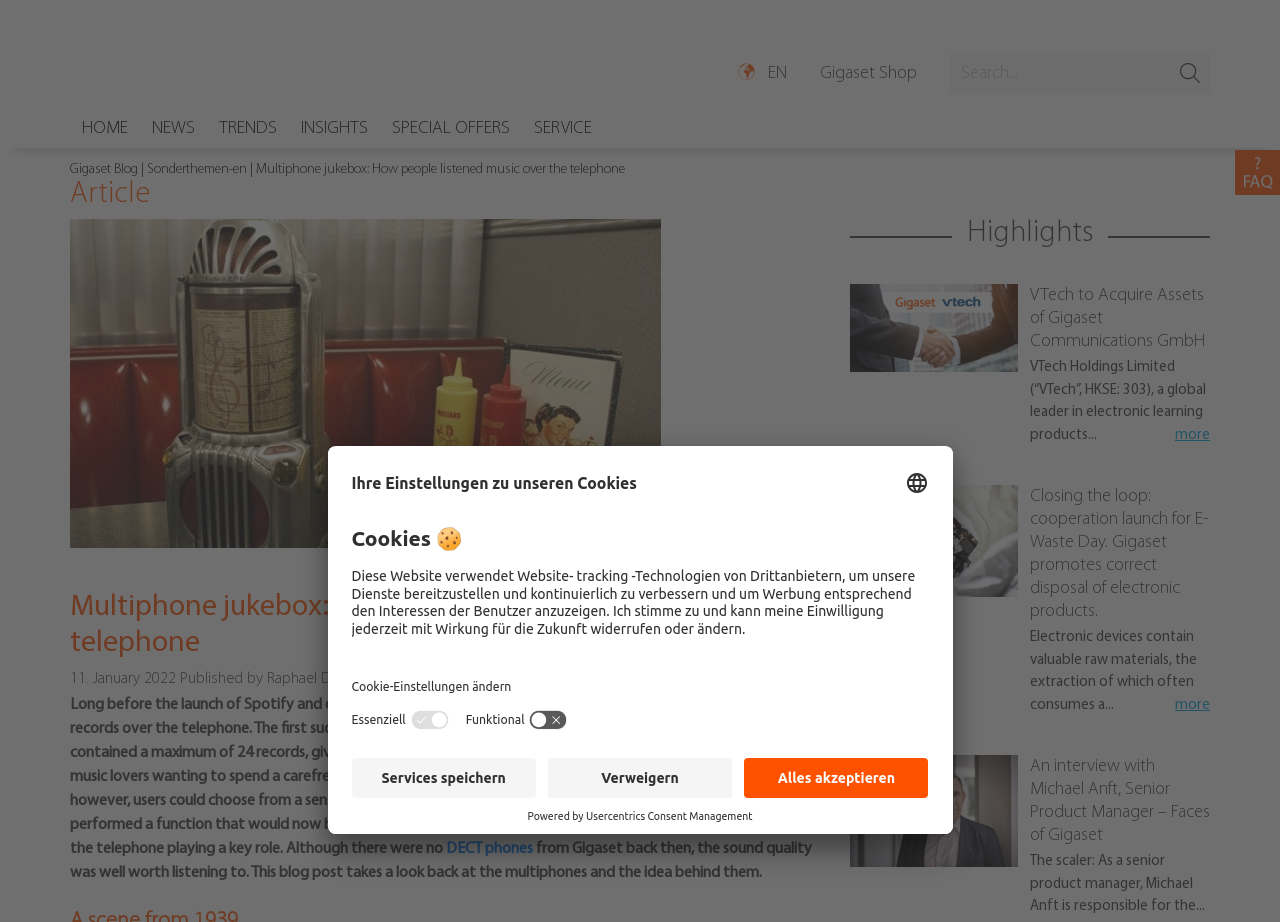Identify the bounding box coordinates for the element that needs to be clicked to fulfill this instruction: "Go to Gigaset Shop". Provide the coordinates in the format of four float numbers between 0 and 1: [left, top, right, bottom].

[0.641, 0.065, 0.716, 0.094]